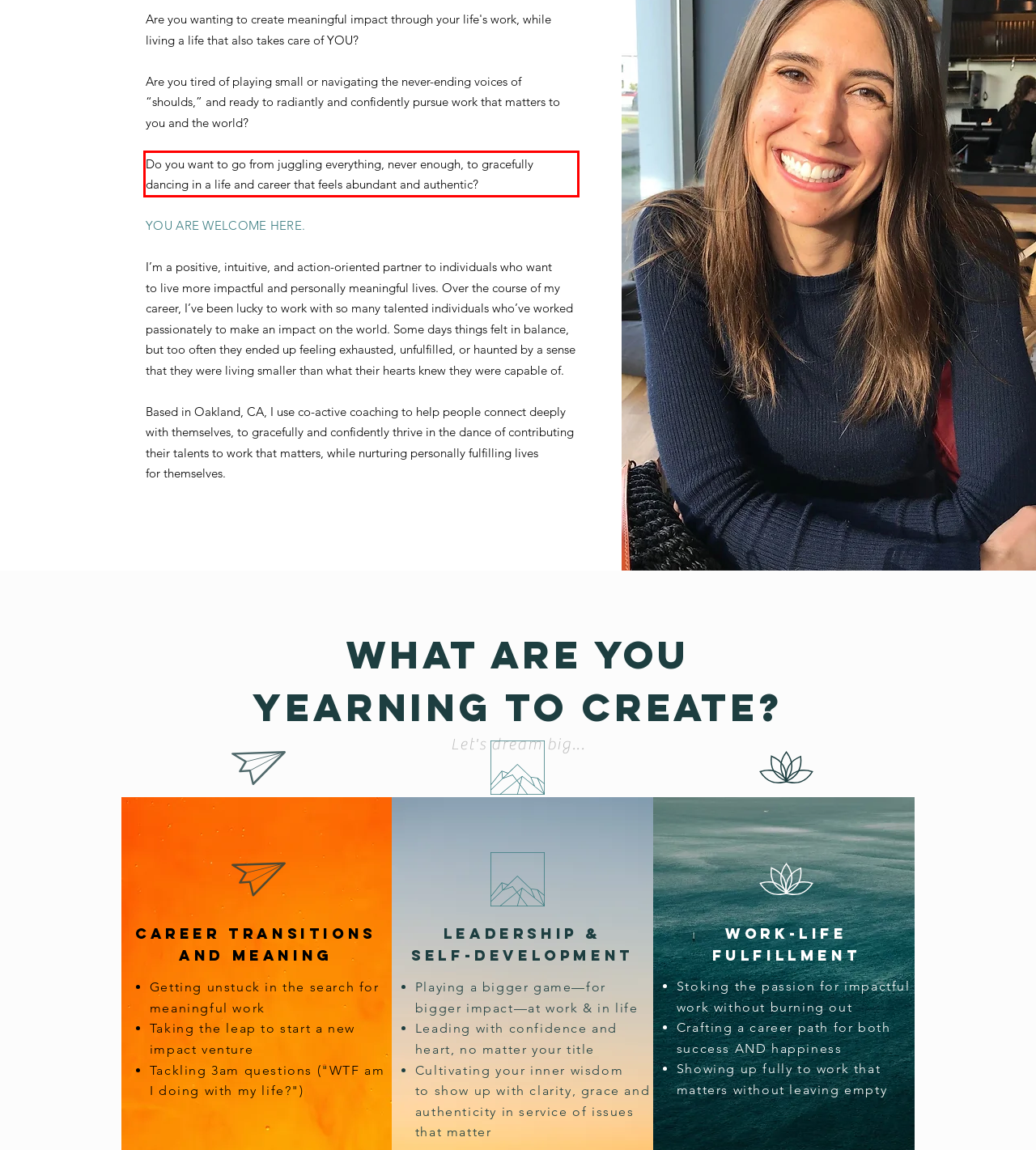You are provided with a screenshot of a webpage containing a red bounding box. Please extract the text enclosed by this red bounding box.

Do you want to go from juggling everything, never enough, to gracefully dancing in a life and career that feels abundant and authentic?